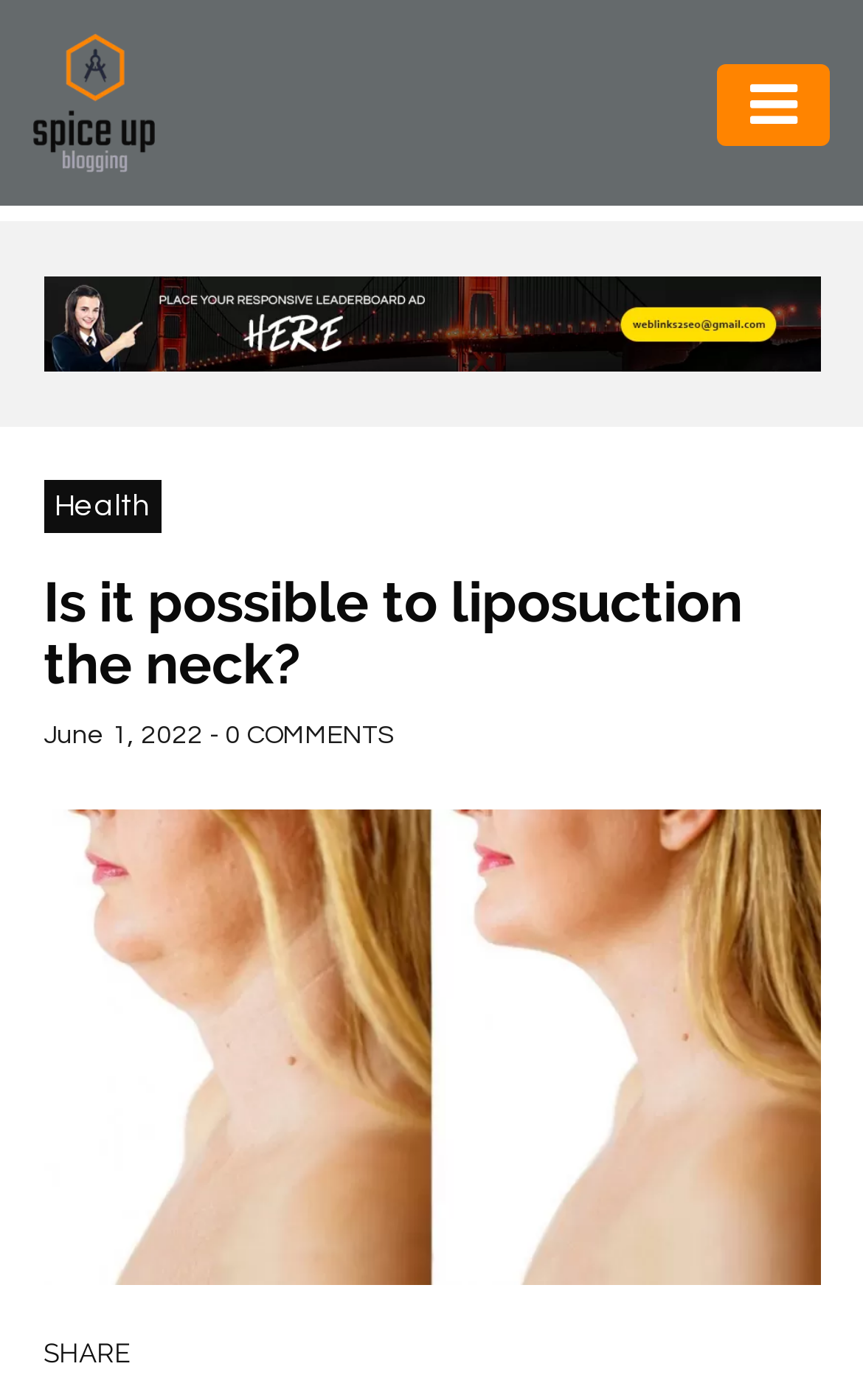How many images are present on the page?
Based on the image, give a concise answer in the form of a single word or short phrase.

3